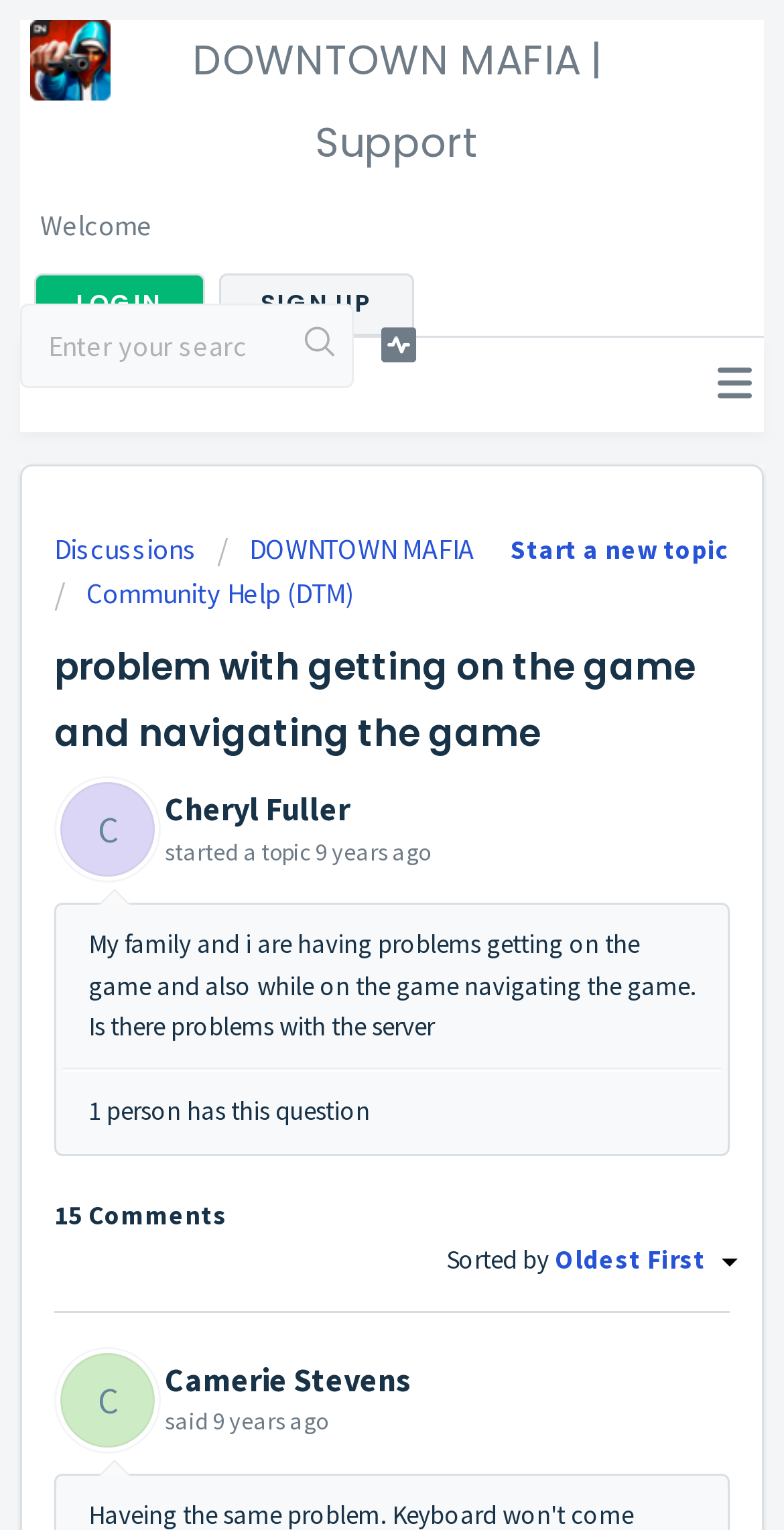Please determine the bounding box coordinates for the element that should be clicked to follow these instructions: "Toggle the navigation".

None